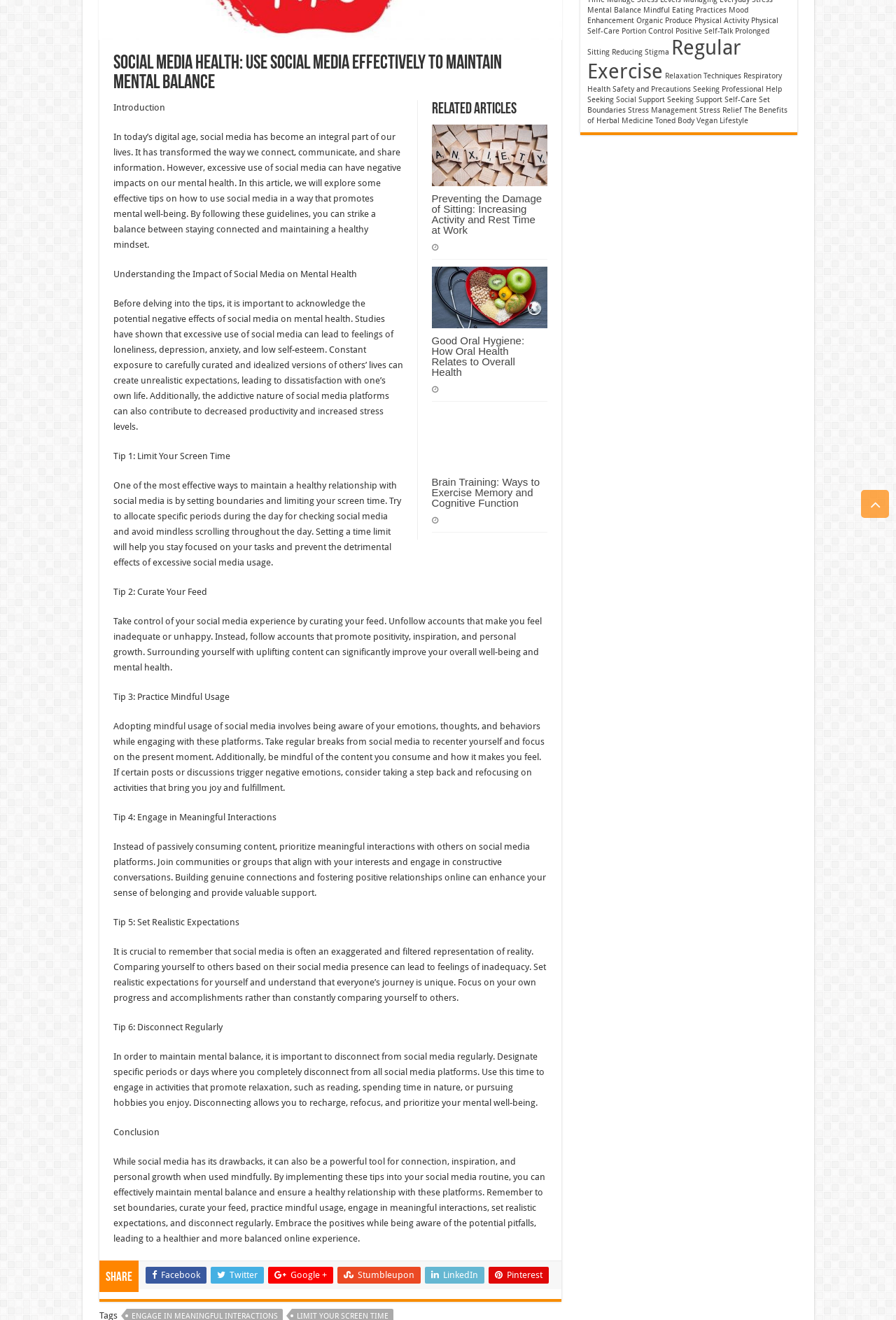Identify the bounding box for the UI element that is described as follows: "Stumbleupon".

[0.376, 0.96, 0.469, 0.972]